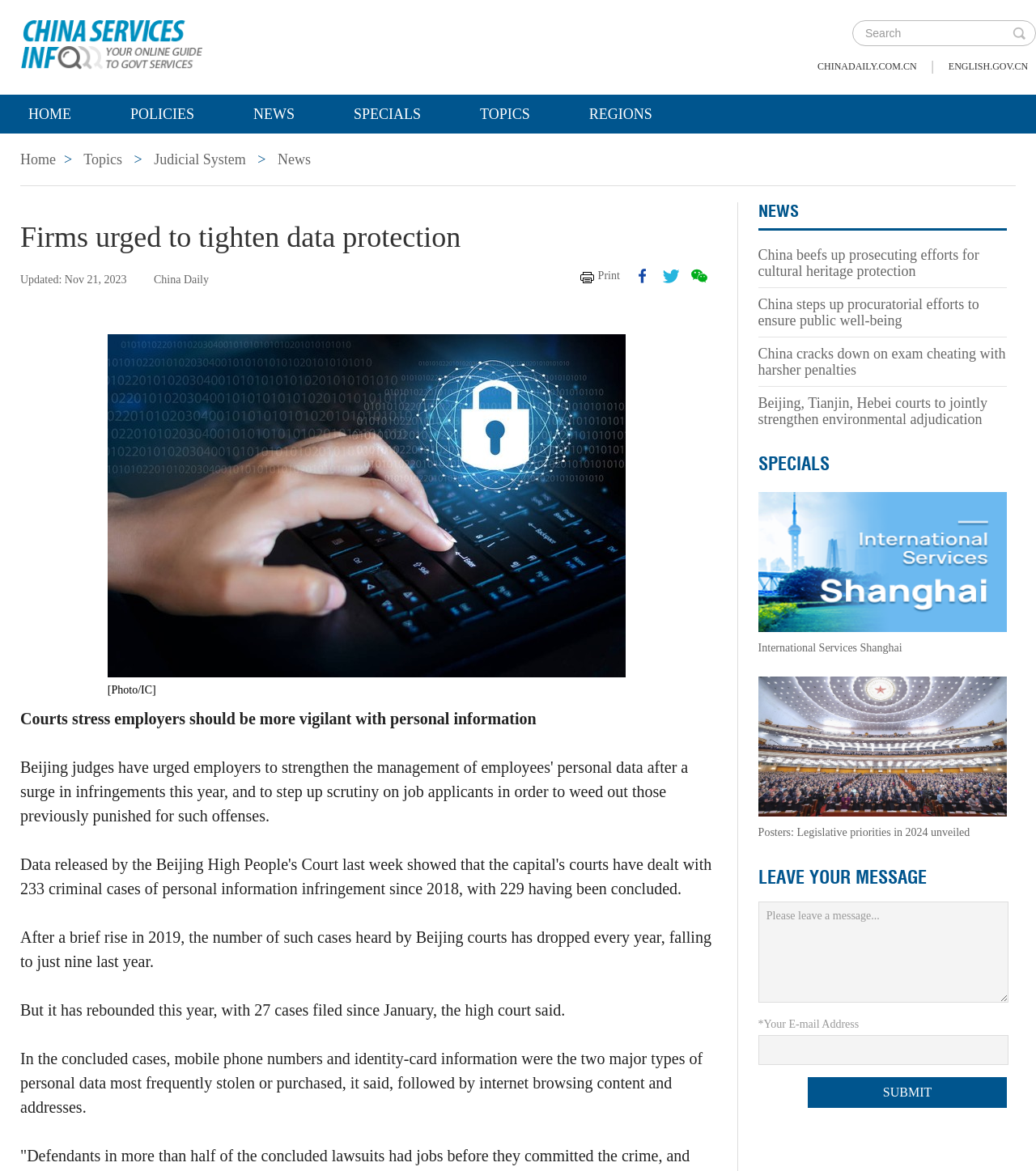Create a full and detailed caption for the entire webpage.

This webpage is about a news article from China Daily, with the title "Firms urged to tighten data protection". At the top, there is a logo of govt.chinadaily.com.cn, accompanied by a search bar and several links to other websites. Below the logo, there are navigation links to different sections of the website, including Home, Policies, News, Specials, and Topics.

The main content of the webpage is an article about Beijing judges urging employers to strengthen the management of employees' personal data. The article is divided into several paragraphs, with a heading that summarizes the main point of the article. There is also an image related to the article, with a caption "[Photo/IC]".

To the right of the article, there is a section with several links to other news articles, including "China beefs up prosecuting efforts for cultural heritage protection" and "Beijing, Tianjin, Hebei courts to jointly strengthen environmental adjudication". Below this section, there is a heading "SPECIALS" with a link to a special section of the website.

Further down the page, there are several links to other services, including International Services Shanghai, with accompanying images. There is also a section for leaving a message, with a heading "LEAVE YOUR MESSAGE" and a text box for users to input their message. Below this section, there is a button to submit the message.

Overall, the webpage is well-organized, with clear headings and concise text. The layout is easy to navigate, with different sections of the webpage clearly separated.